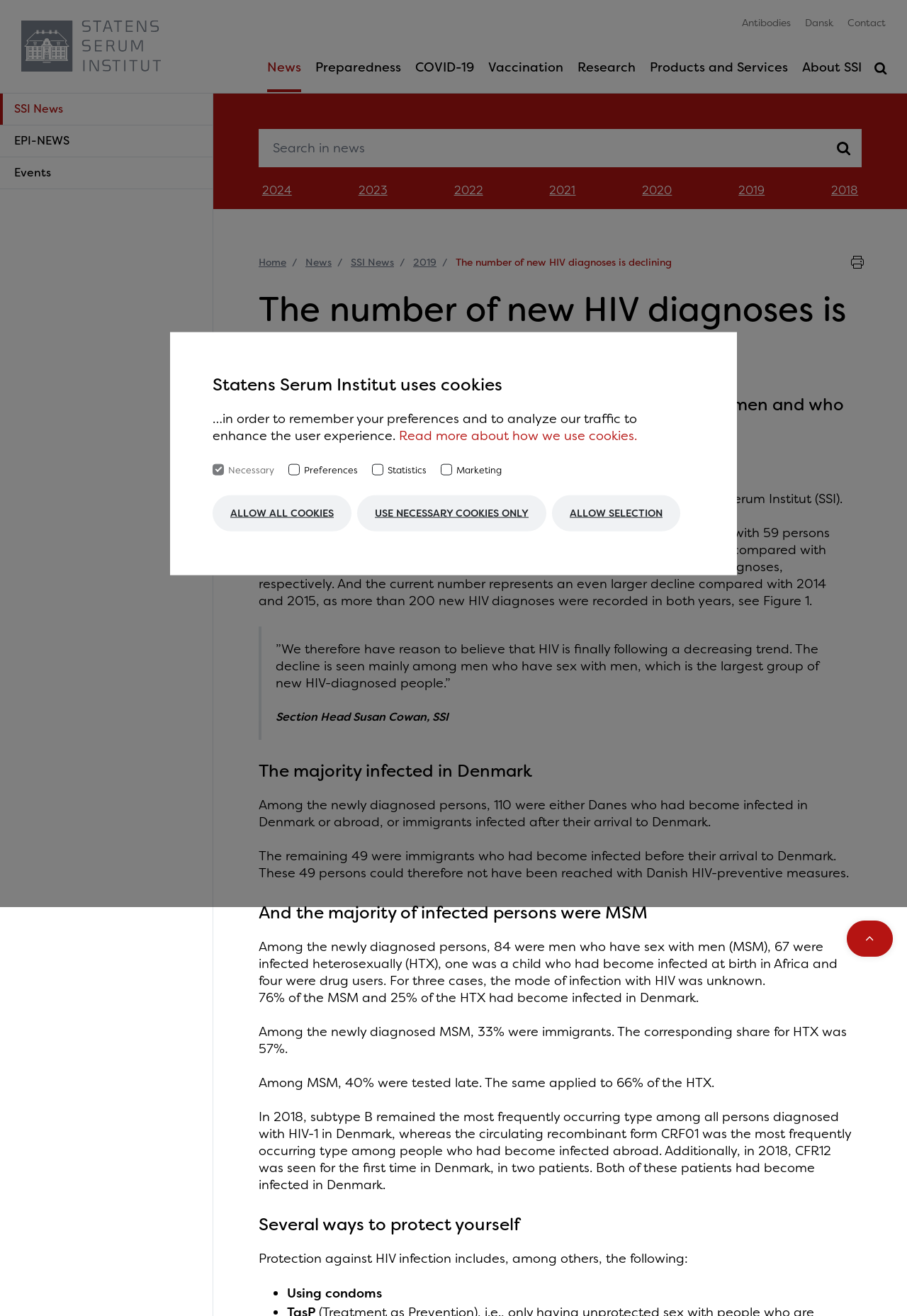Using the information in the image, give a detailed answer to the following question: What is the number of new HIV diagnoses in 2018?

According to the text, 'In 2018, a total of 159 persons were notified with newly diagnosed HIV...'.